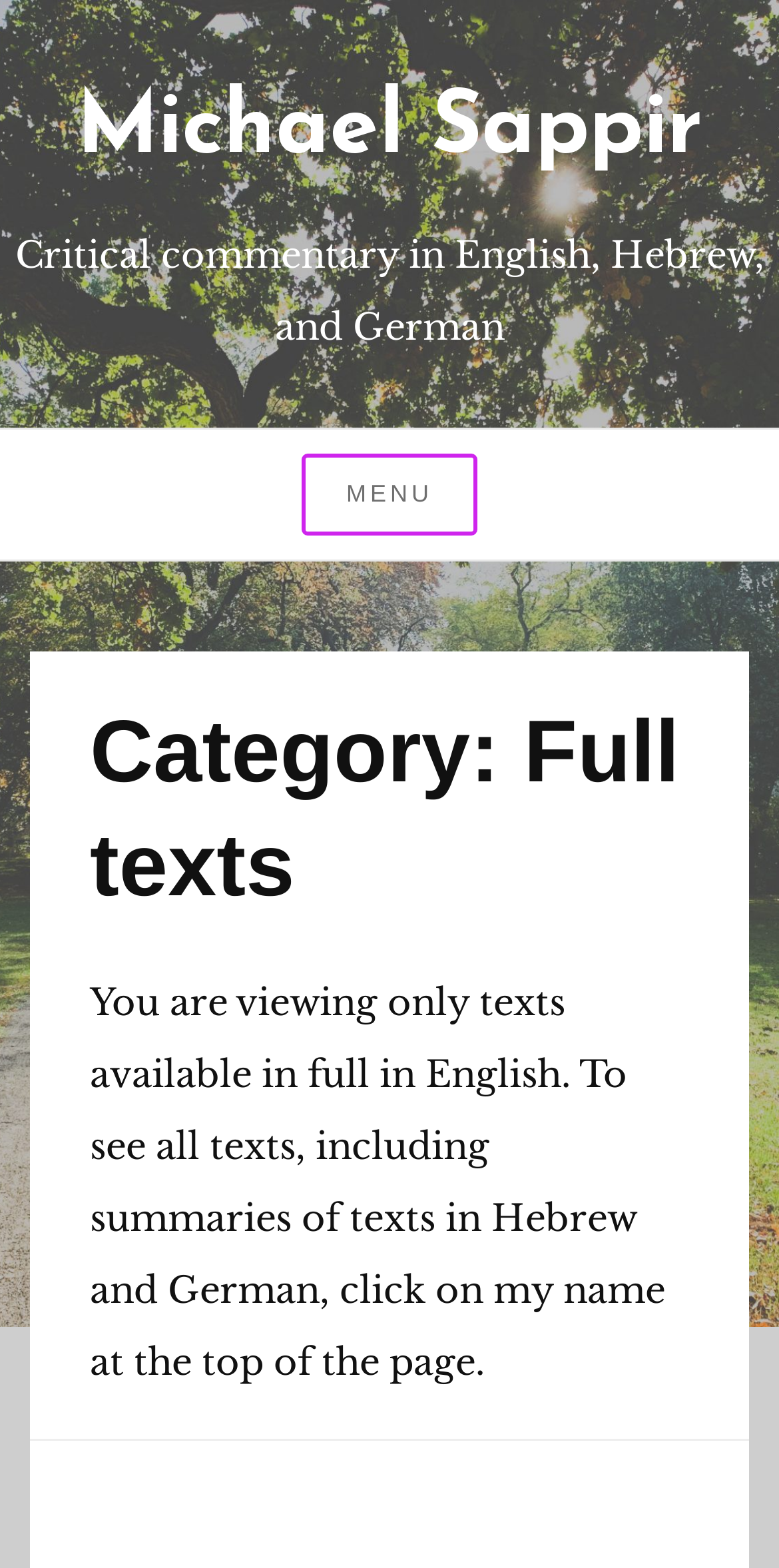What is the purpose of the MENU button?
Examine the webpage screenshot and provide an in-depth answer to the question.

The MENU button is located in the header section of the webpage and has a description 'controls: main-menu', which suggests that its purpose is to control the main menu.